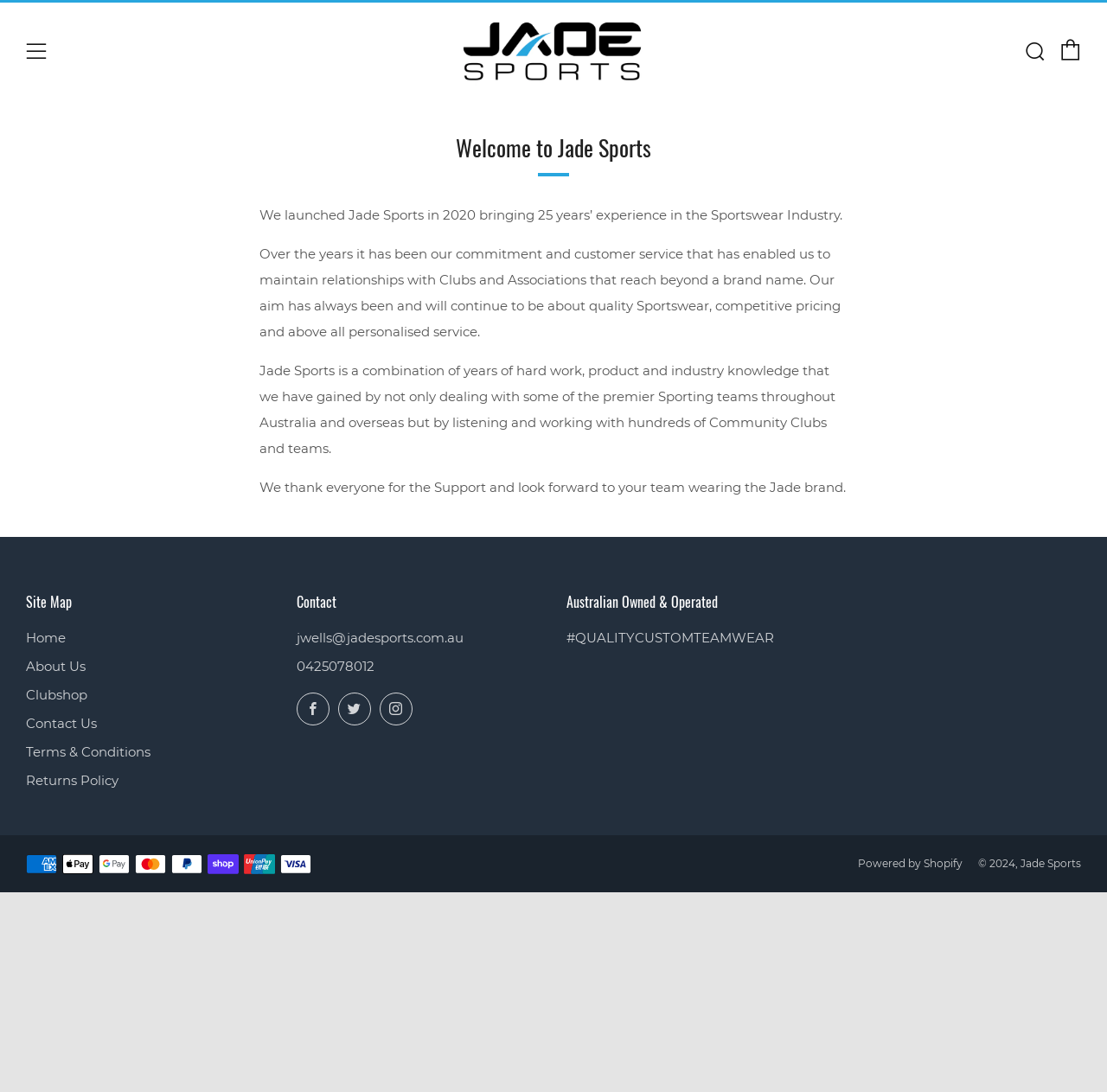Can you pinpoint the bounding box coordinates for the clickable element required for this instruction: "Search for products"? The coordinates should be four float numbers between 0 and 1, i.e., [left, top, right, bottom].

[0.925, 0.037, 0.944, 0.056]